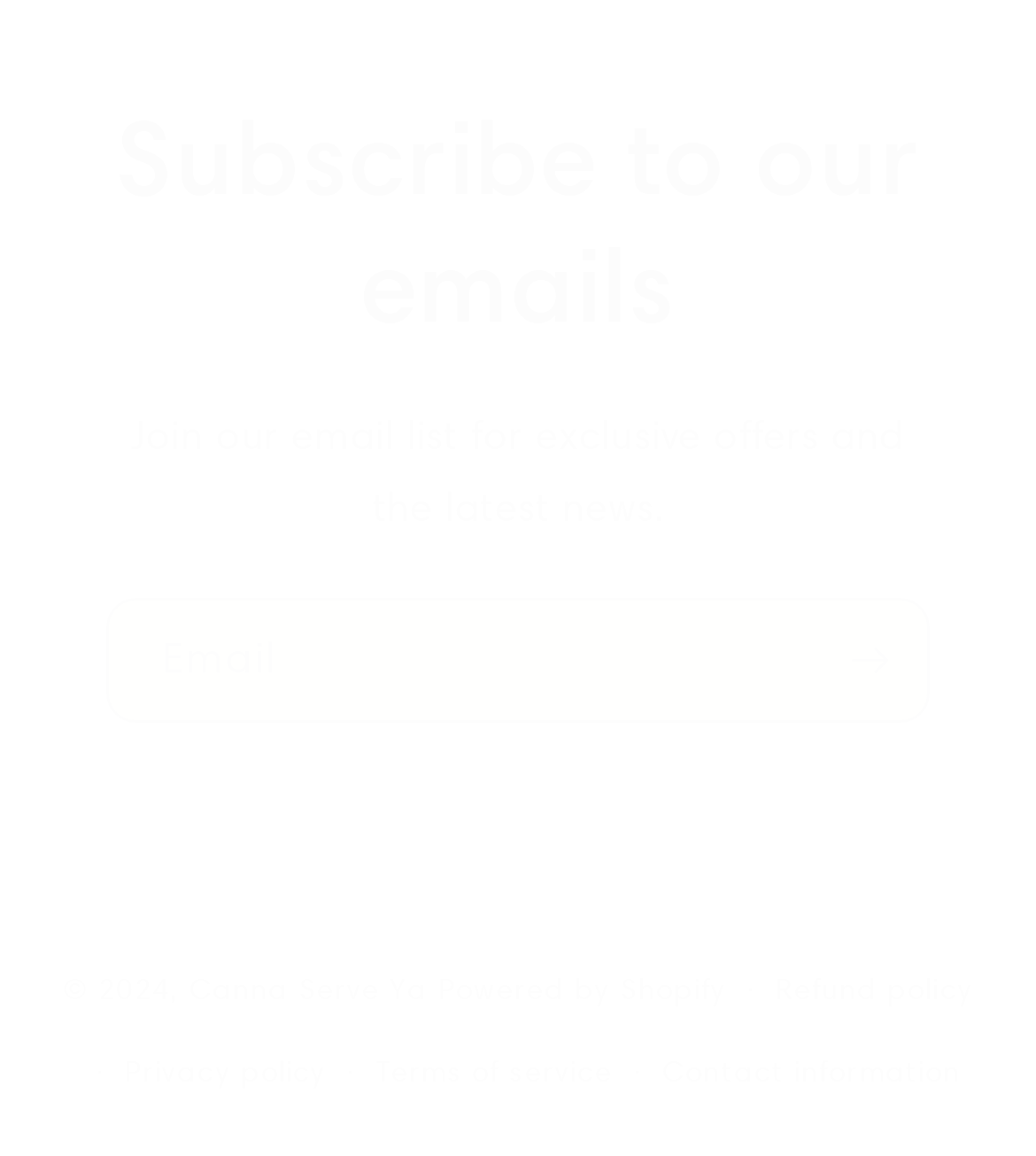Give the bounding box coordinates for the element described as: "parent_node: Email aria-label="Subscribe" name="commit"".

[0.782, 0.518, 0.895, 0.626]